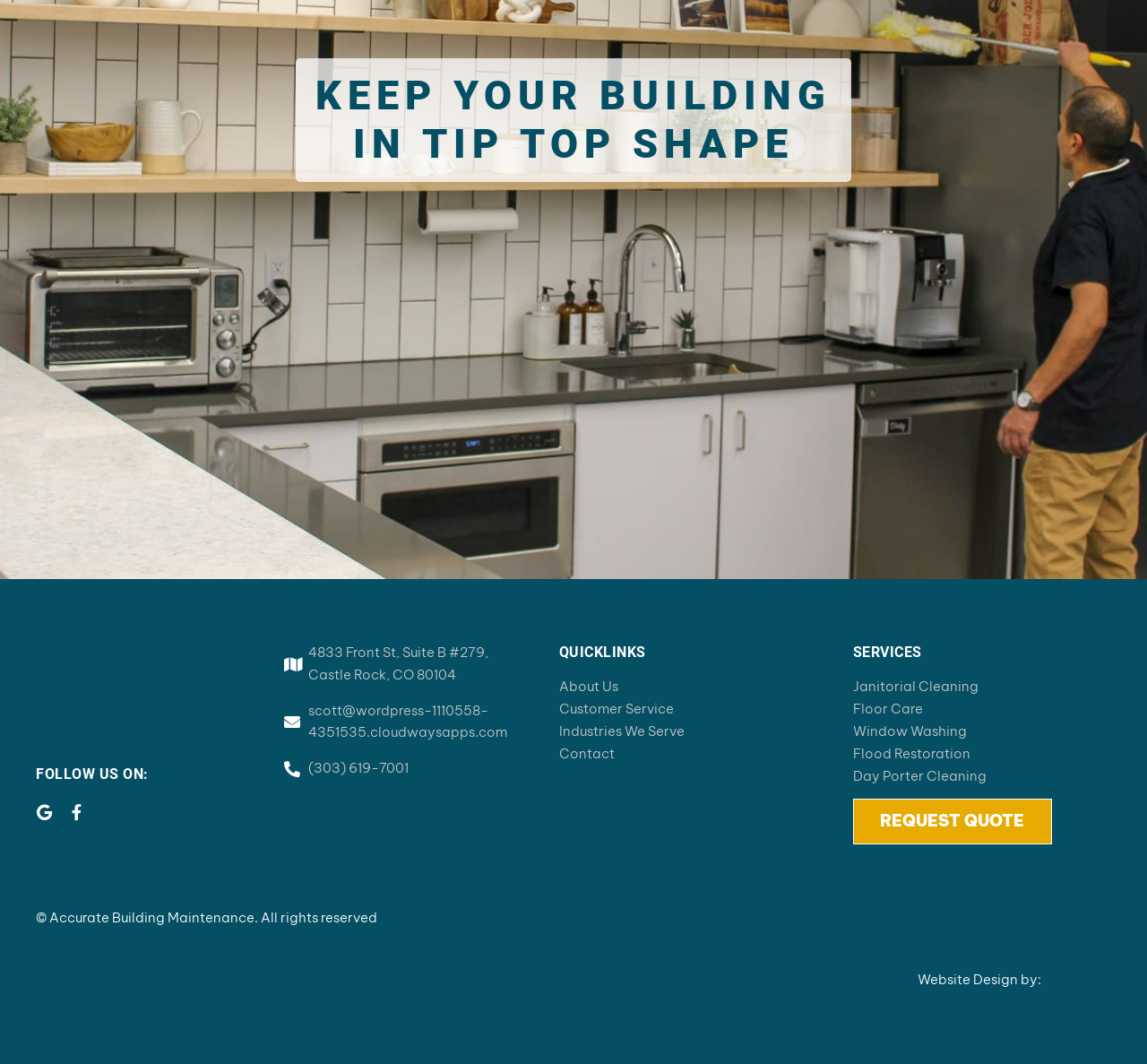Determine the bounding box coordinates of the clickable element to achieve the following action: 'Click on 'Mostrar más rutas''. Provide the coordinates as four float values between 0 and 1, formatted as [left, top, right, bottom].

None